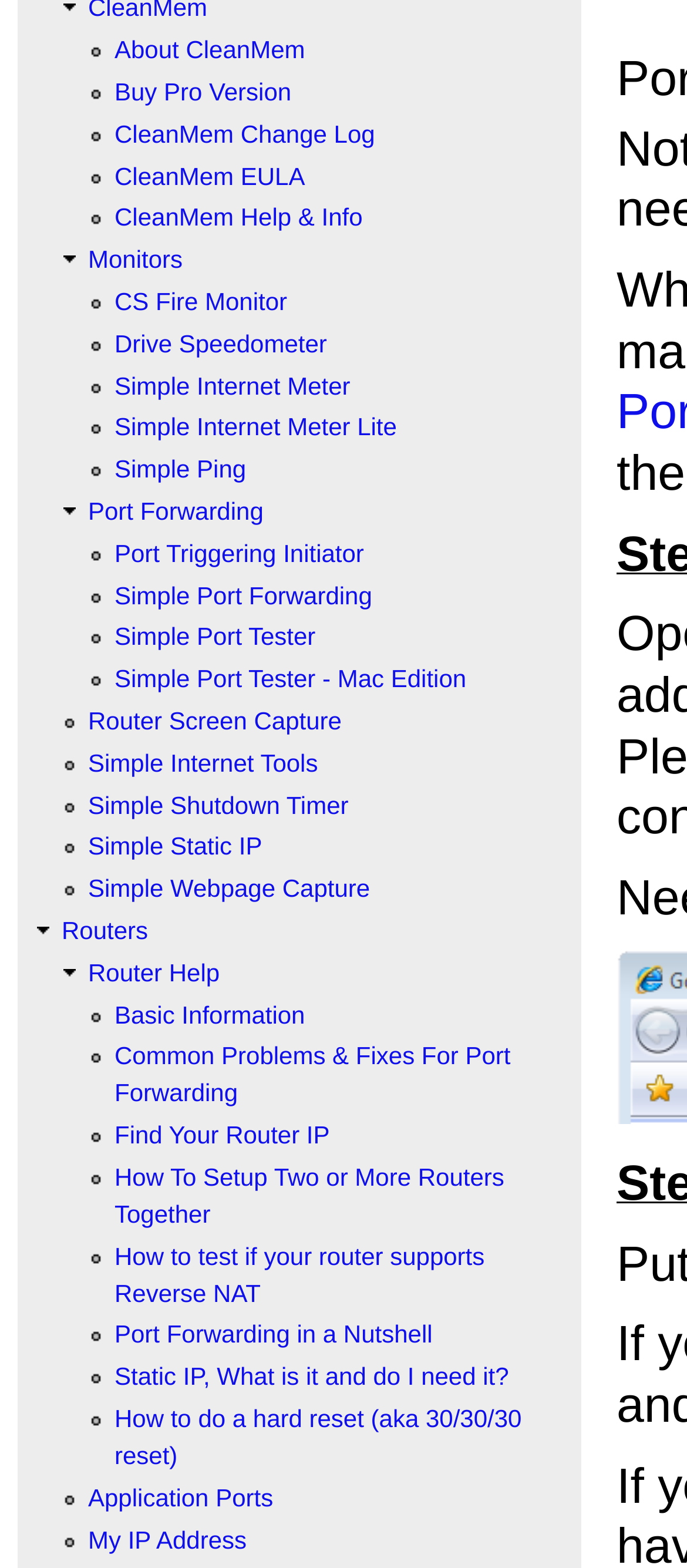Please locate the clickable area by providing the bounding box coordinates to follow this instruction: "Access Router Help".

[0.128, 0.611, 0.32, 0.629]